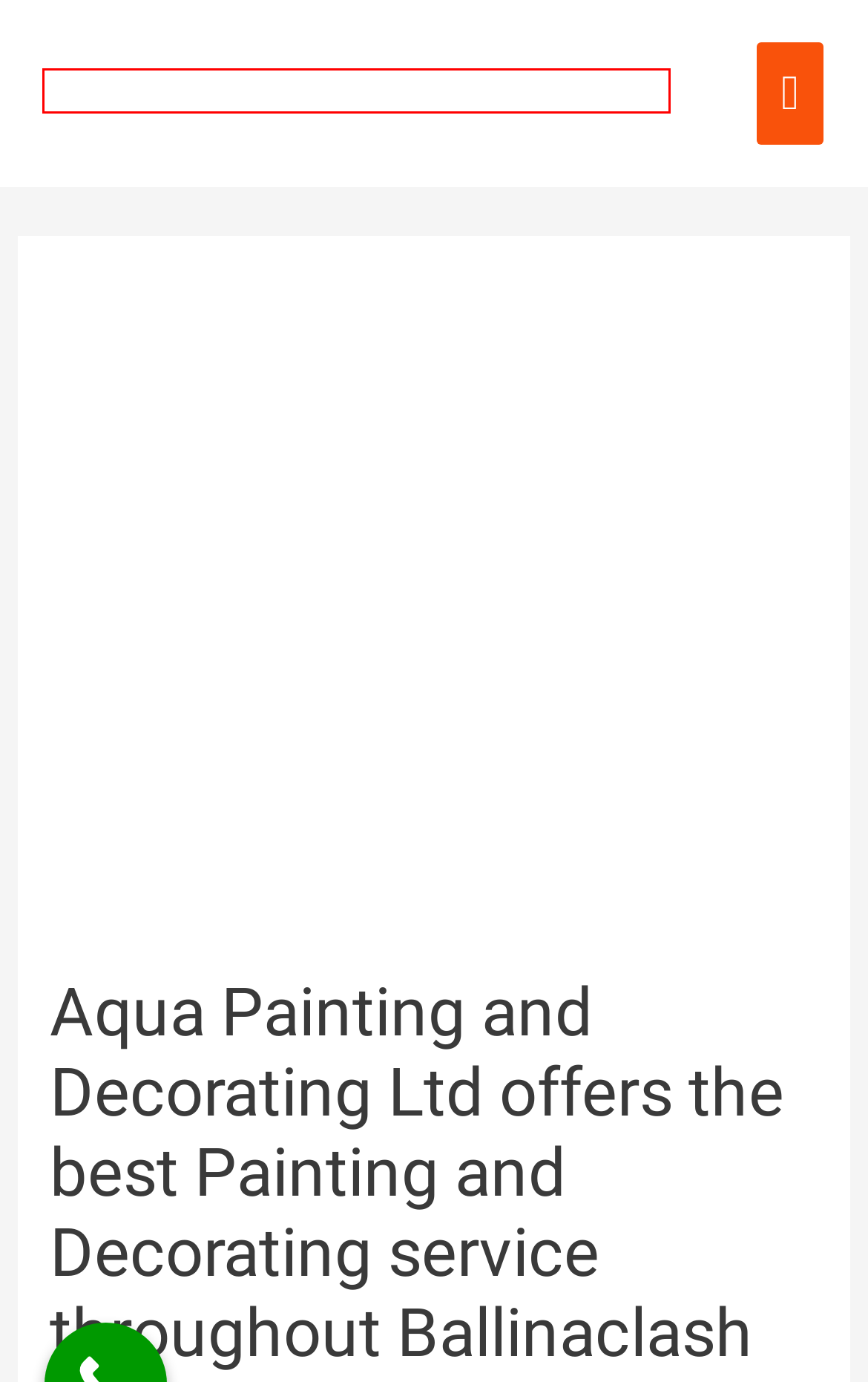Analyze the screenshot of a webpage featuring a red rectangle around an element. Pick the description that best fits the new webpage after interacting with the element inside the red bounding box. Here are the candidates:
A. House Painting Dublin Local Trusted Experts - Aqua Painting
B. Wallpapering Dublin Local Trusted Experts - Aqua Painting
C. Passive House Association of Ireland | Passive House Association for Zero Energy
D. Find a local trusted trader | The National Guild of Master Craftsmen
E. Painters Dublin And Decorators Based in Dublin - Aqua Painting
F. Commercial Painting Ardcath, Local Trusted Experts - Aqua Painting
G. Commercial Painting Allen, Local Trusted Experts - Aqua Painting
H. Expert Plasterers in Dublin: Professional Plastering Service - Aqua Painting

E